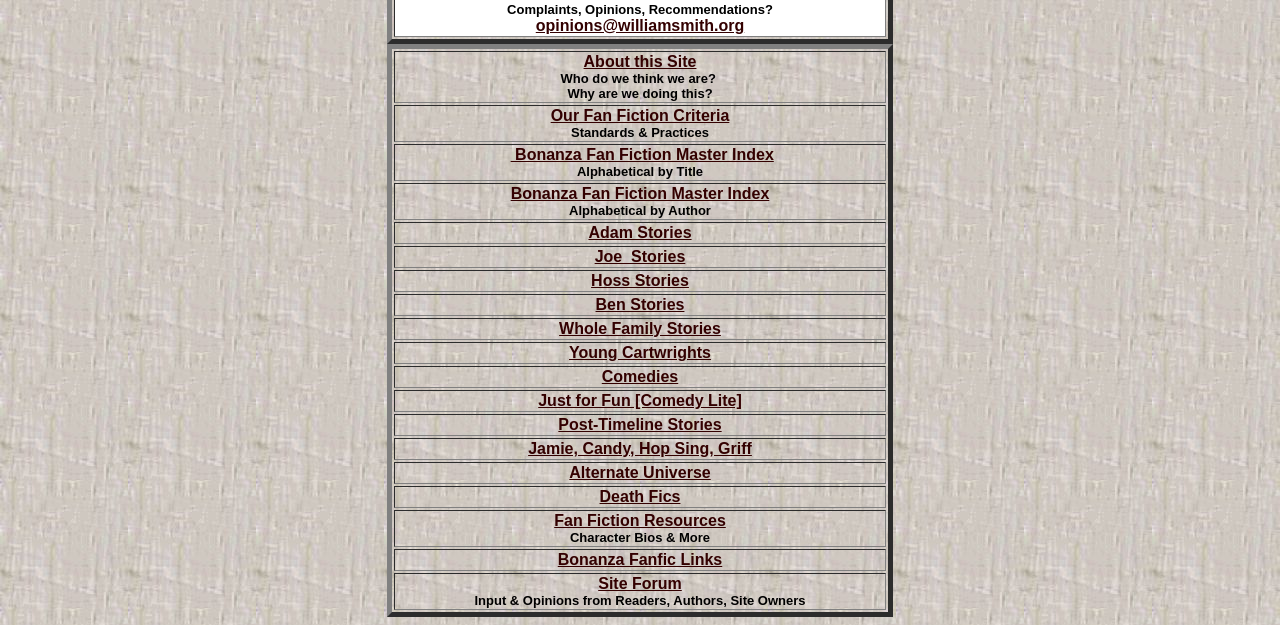Determine the bounding box coordinates of the clickable region to carry out the instruction: "Explore Adam Stories".

[0.46, 0.358, 0.54, 0.386]